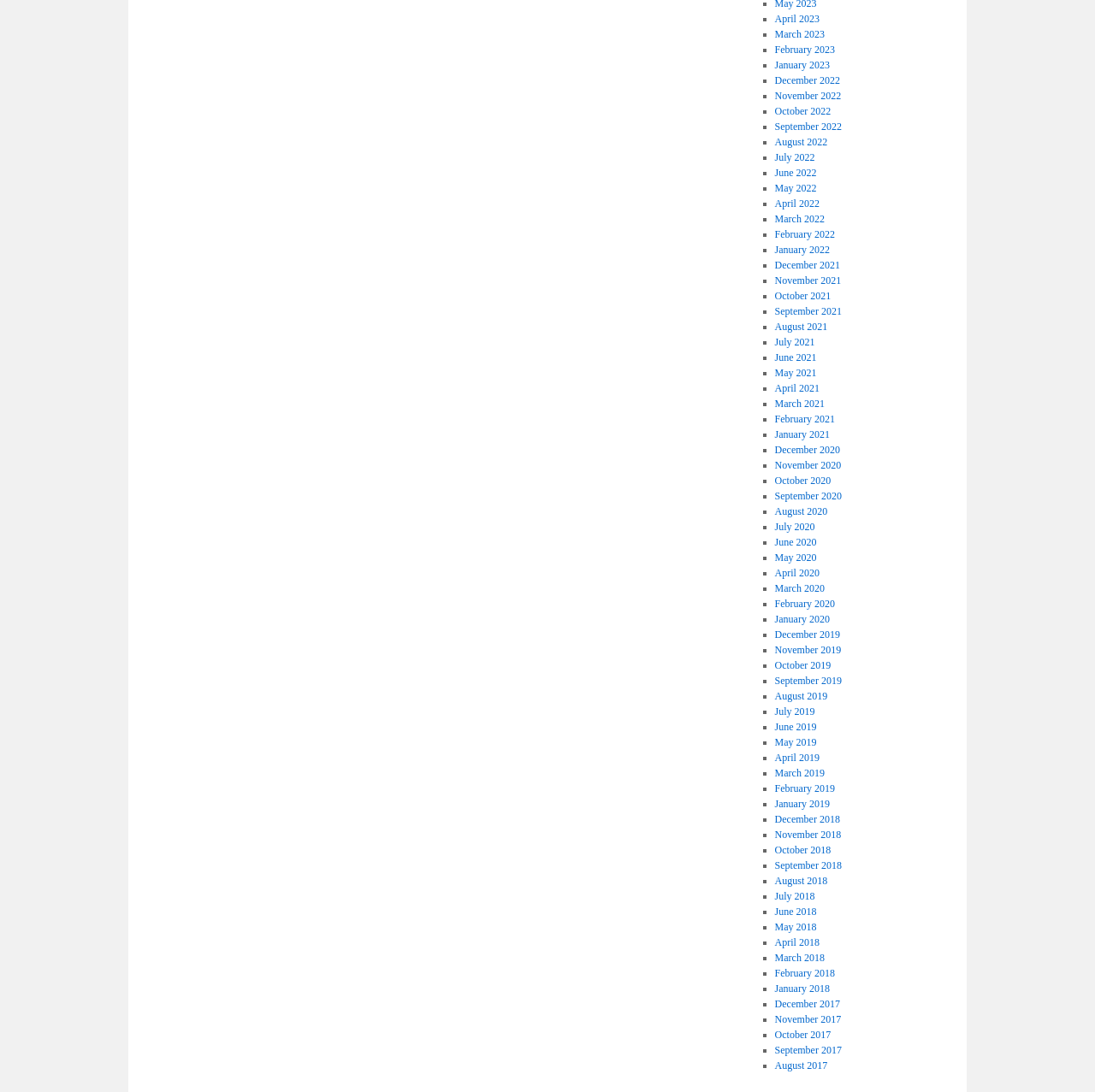Identify the bounding box coordinates for the region to click in order to carry out this instruction: "Click on the 'MASTER' link". Provide the coordinates using four float numbers between 0 and 1, formatted as [left, top, right, bottom].

None